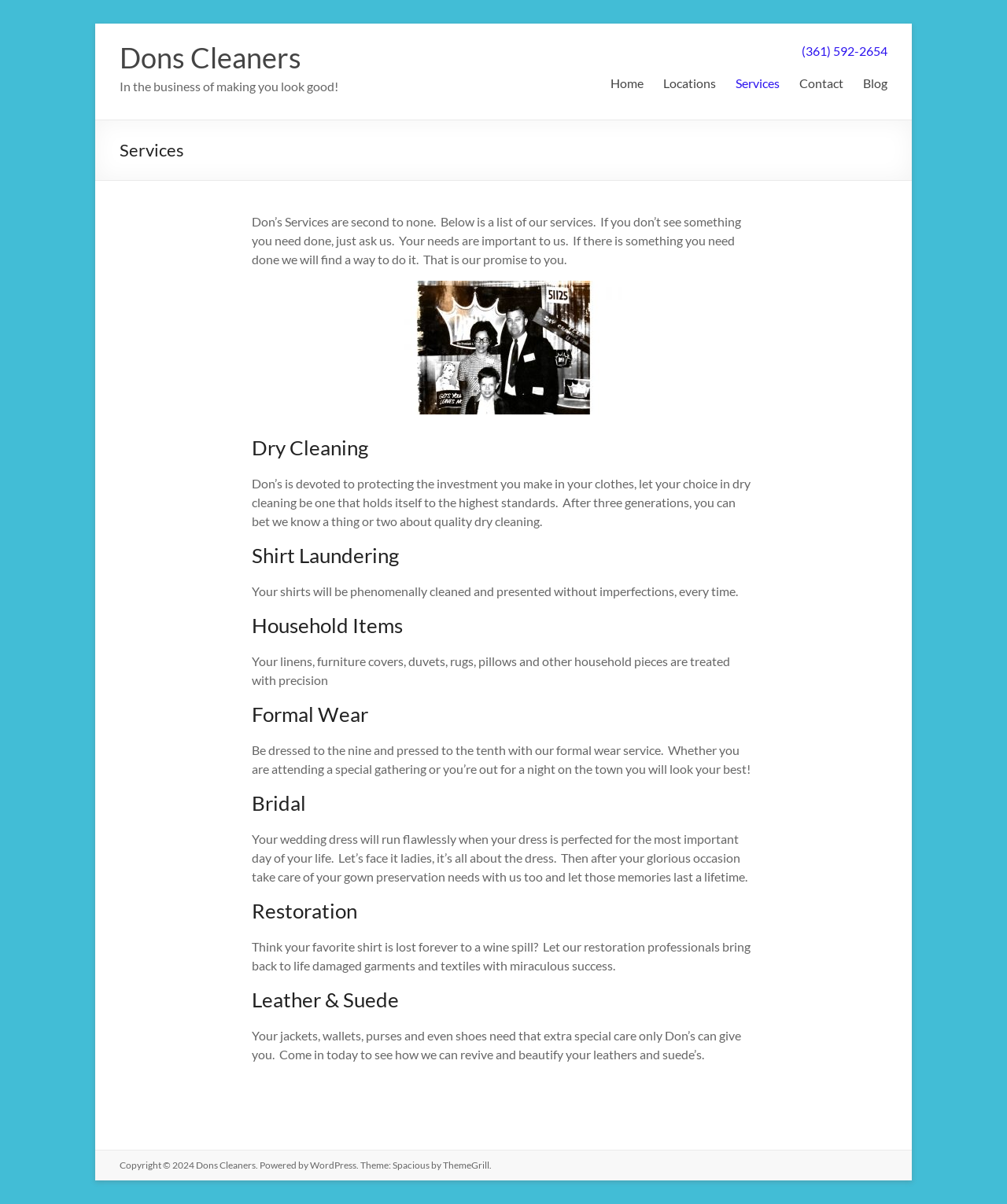Determine the bounding box coordinates of the section to be clicked to follow the instruction: "Learn about 'Dry Cleaning' services". The coordinates should be given as four float numbers between 0 and 1, formatted as [left, top, right, bottom].

[0.25, 0.361, 0.75, 0.394]